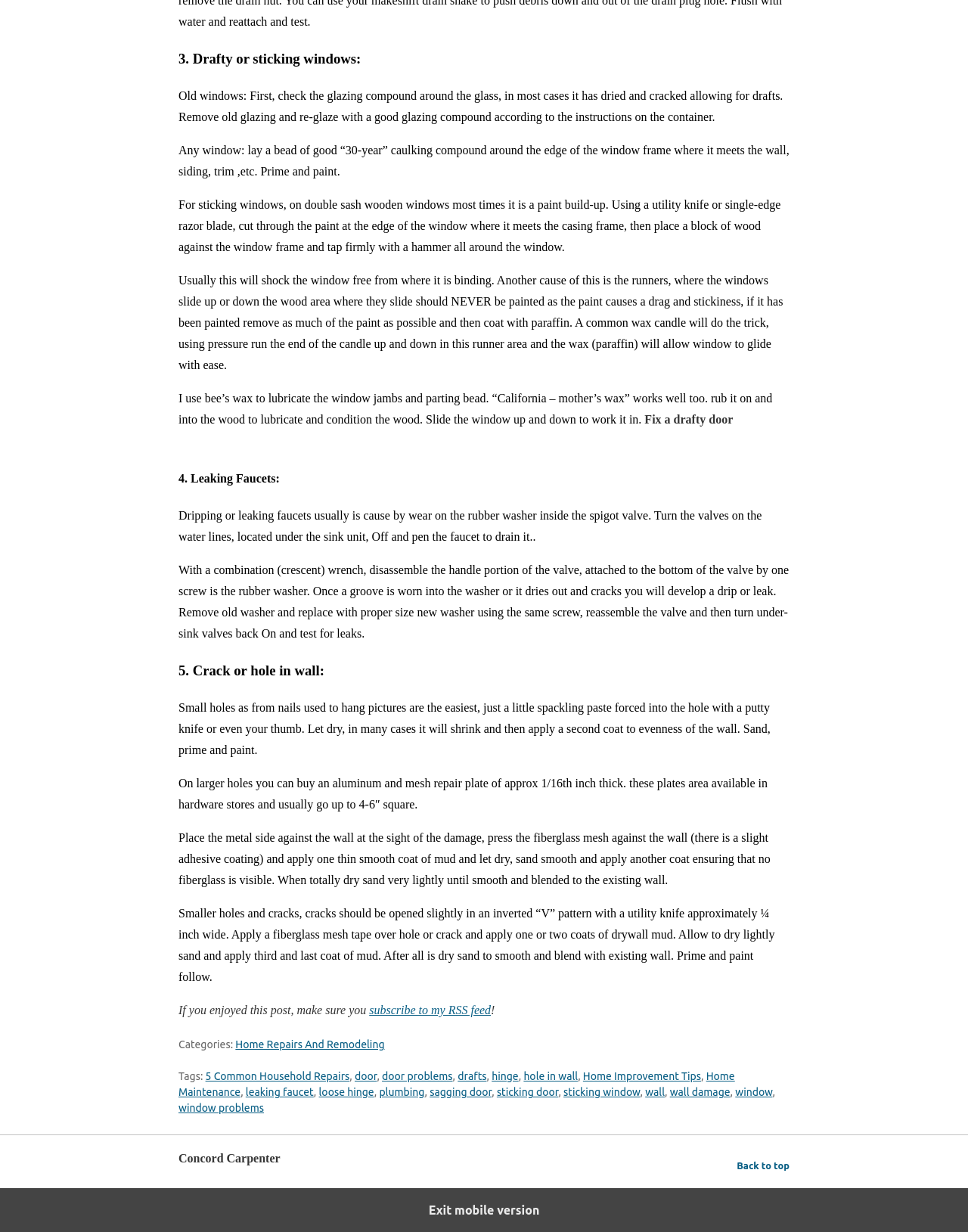How do you fix a sticking window?
Based on the image, answer the question in a detailed manner.

I found the answer by reading the StaticText element that describes how to fix a sticking window, which suggests cutting through the paint at the edge of the window where it meets the casing frame and then using paraffin to lubricate the window jambs and parting bead.